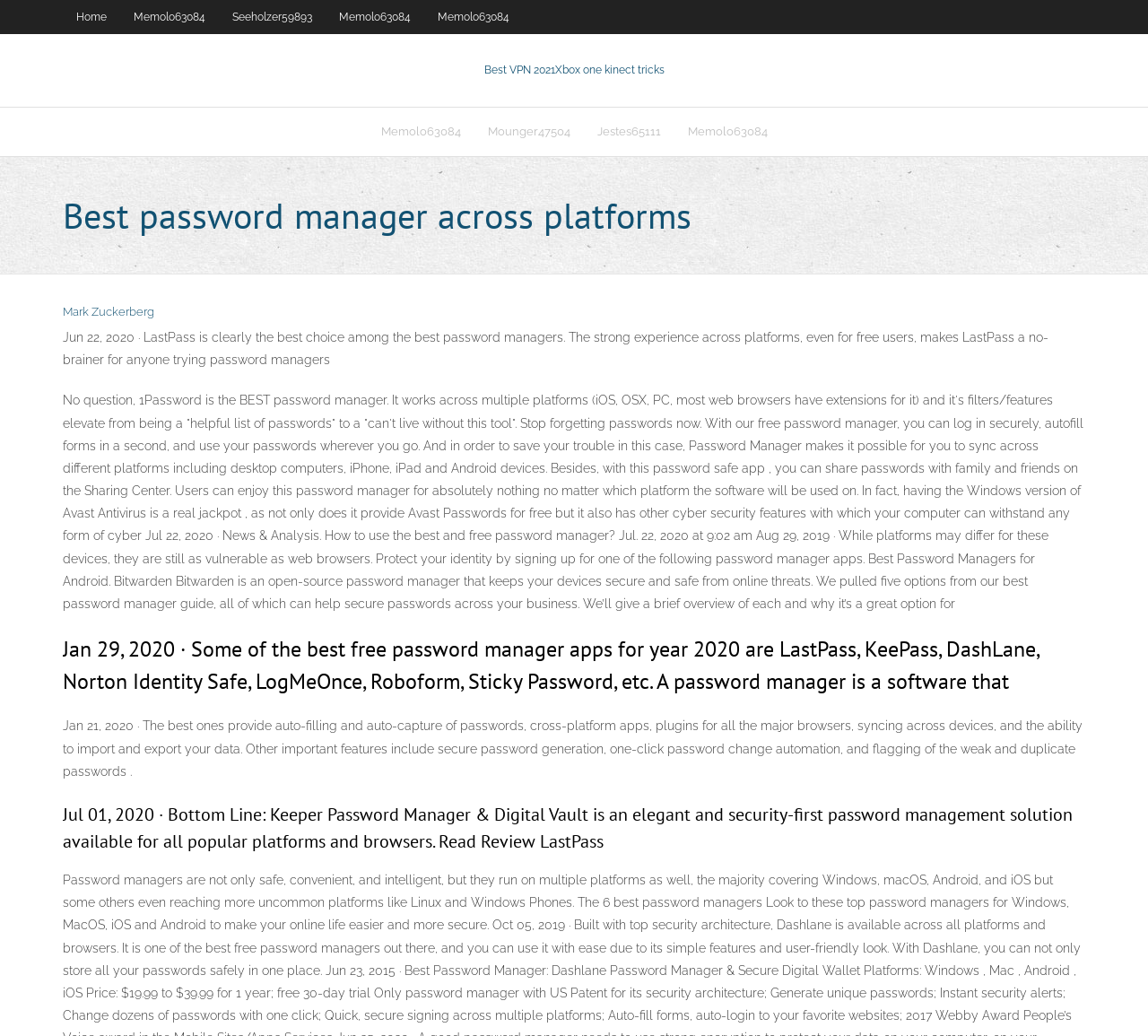Find the bounding box coordinates of the element's region that should be clicked in order to follow the given instruction: "Click on Home". The coordinates should consist of four float numbers between 0 and 1, i.e., [left, top, right, bottom].

[0.055, 0.0, 0.105, 0.033]